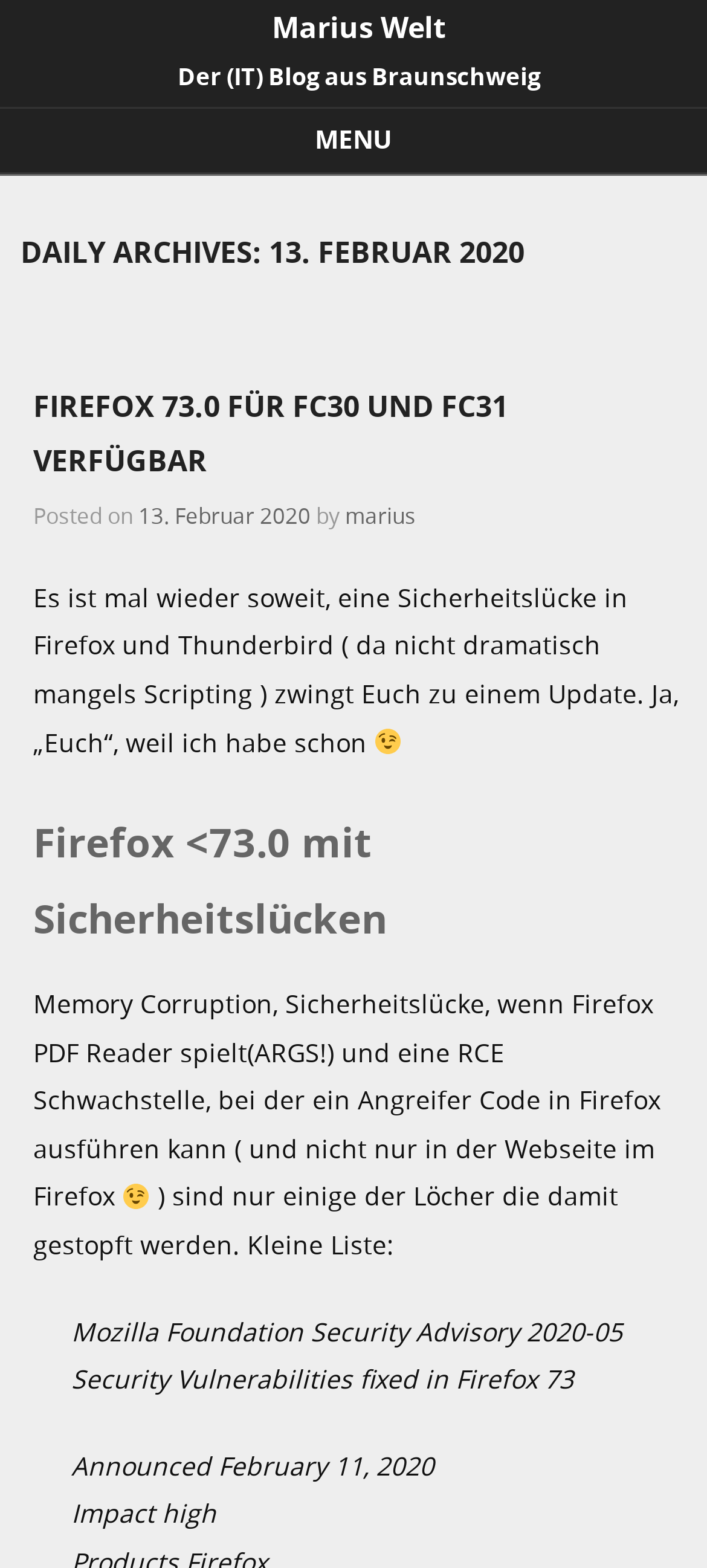Show the bounding box coordinates for the HTML element described as: "Marius Welt".

[0.385, 0.005, 0.631, 0.03]